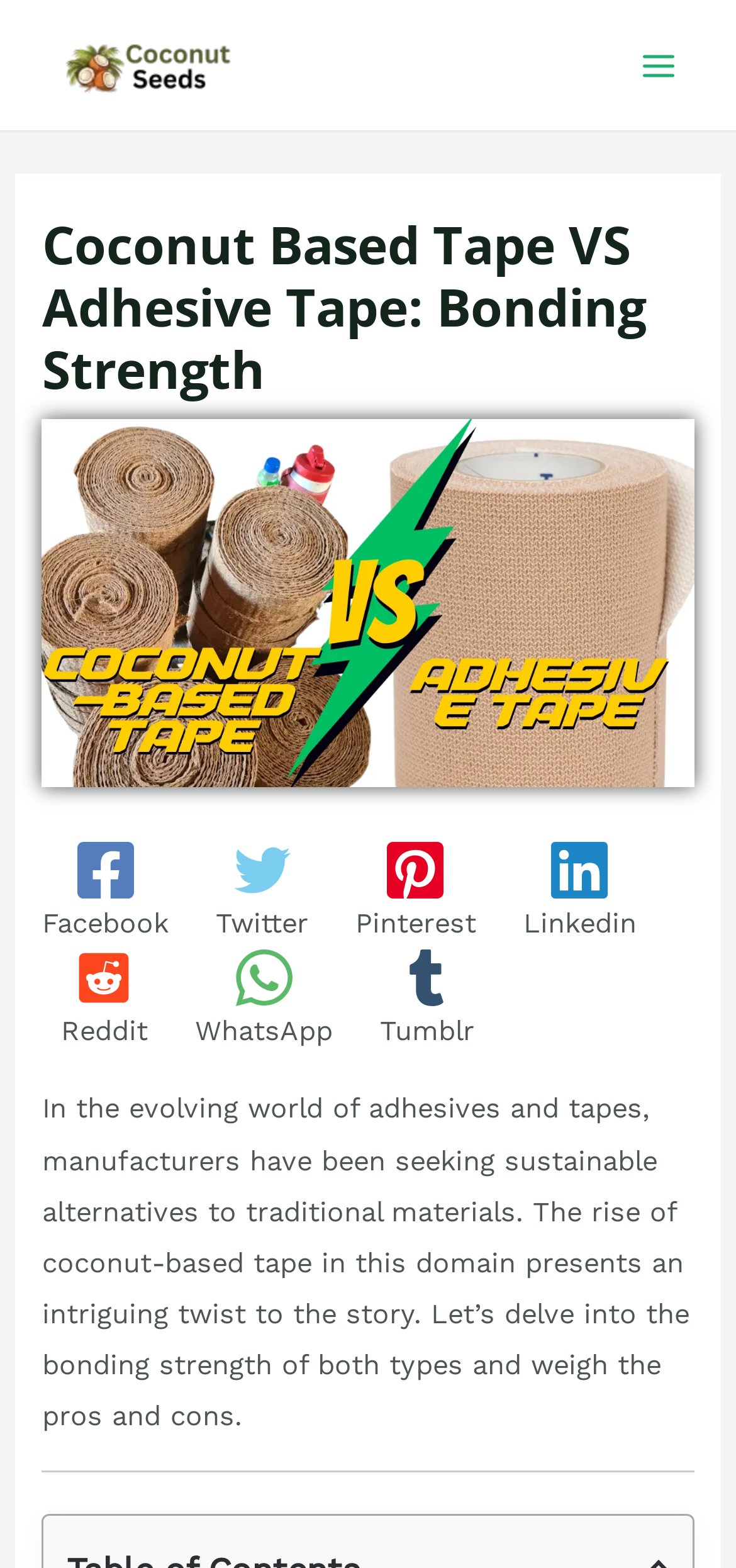Specify the bounding box coordinates of the region I need to click to perform the following instruction: "Click the Pinterest link". The coordinates must be four float numbers in the range of 0 to 1, i.e., [left, top, right, bottom].

[0.483, 0.537, 0.647, 0.599]